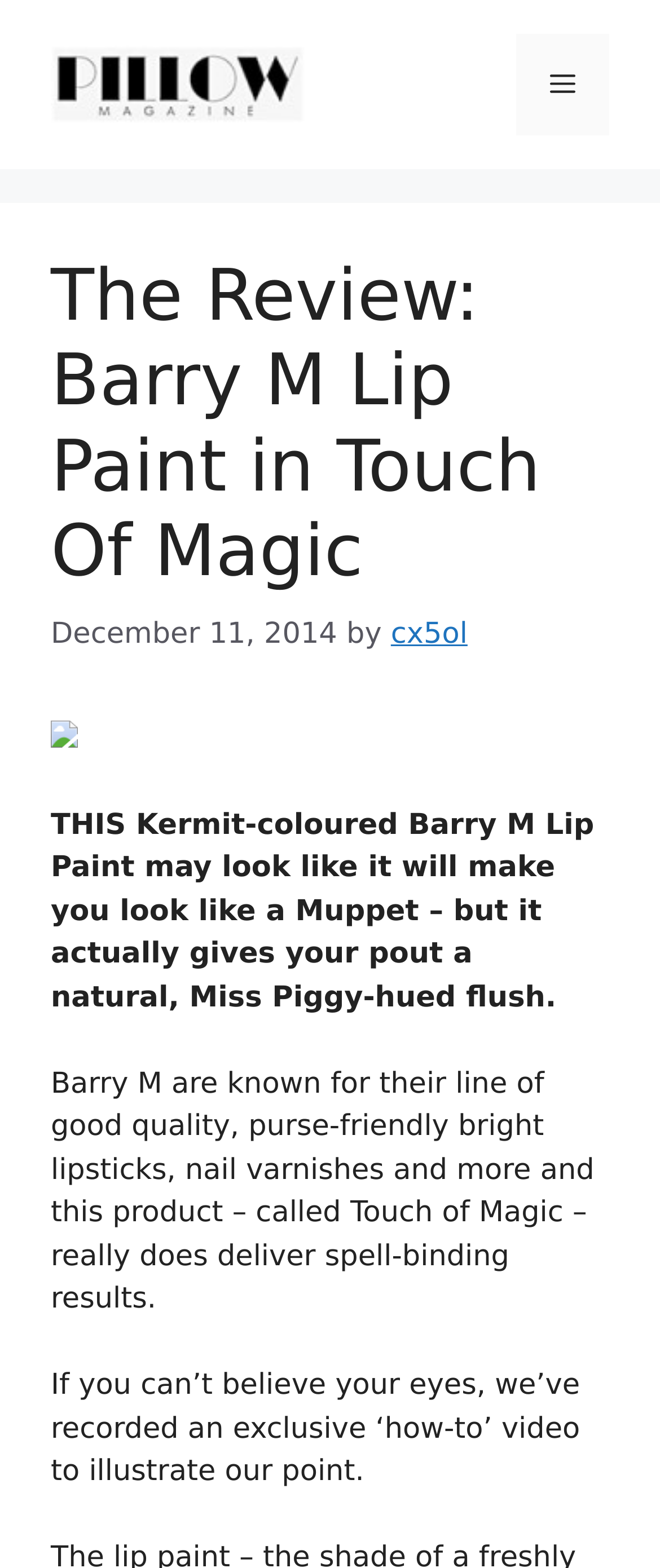Utilize the details in the image to thoroughly answer the following question: What is the brand of the lip paint?

The brand of the lip paint can be determined by reading the text in the webpage, specifically the sentence 'Barry M are known for their line of good quality, purse-friendly bright lipsticks, nail varnishes and more and this product – called Touch of Magic – really does deliver spell-binding results.'